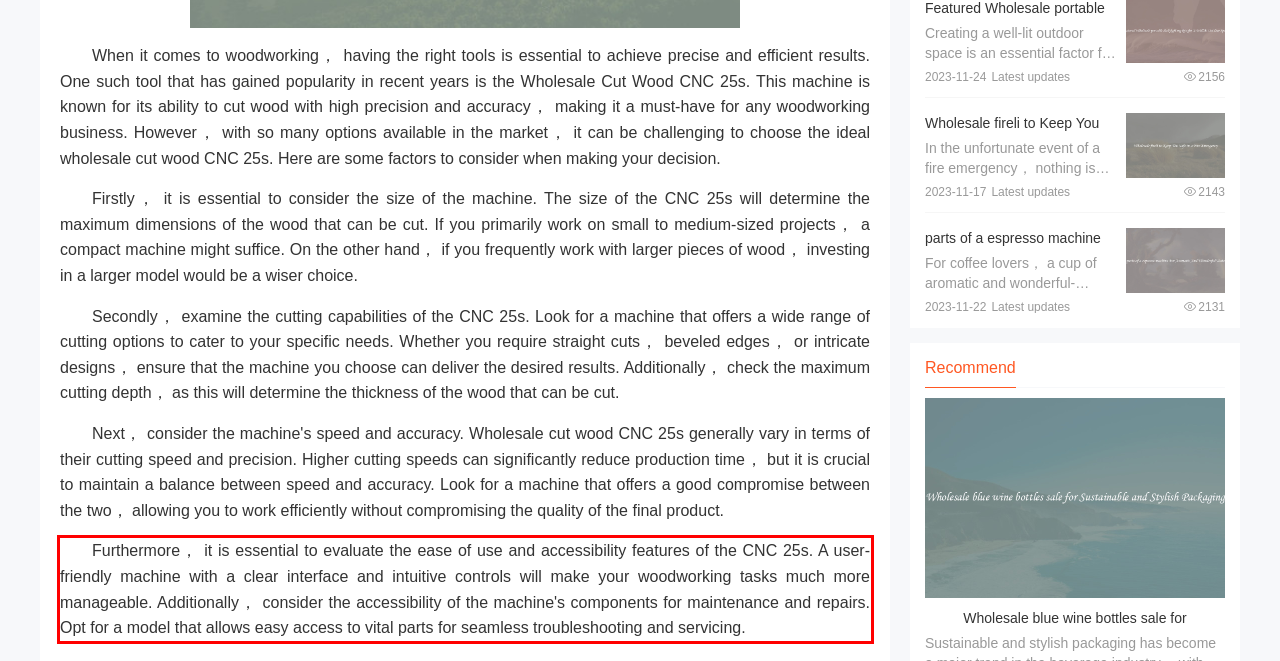Identify and extract the text within the red rectangle in the screenshot of the webpage.

Furthermore， it is essential to evaluate the ease of use and accessibility features of the CNC 25s. A user-friendly machine with a clear interface and intuitive controls will make your woodworking tasks much more manageable. Additionally， consider the accessibility of the machine's components for maintenance and repairs. Opt for a model that allows easy access to vital parts for seamless troubleshooting and servicing.